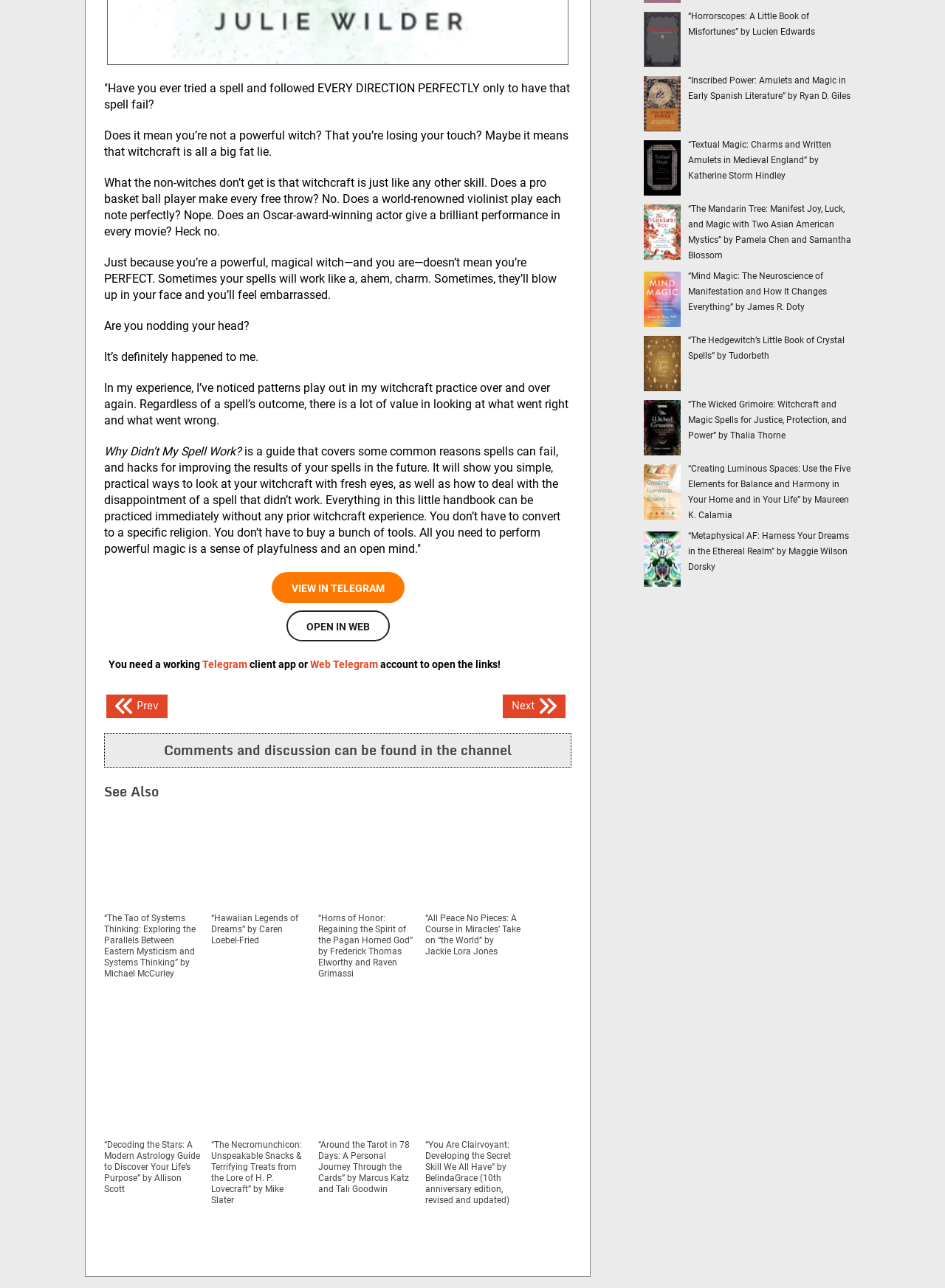Can you show the bounding box coordinates of the region to click on to complete the task described in the instruction: "Click on 'Next' button"?

[0.532, 0.539, 0.598, 0.558]